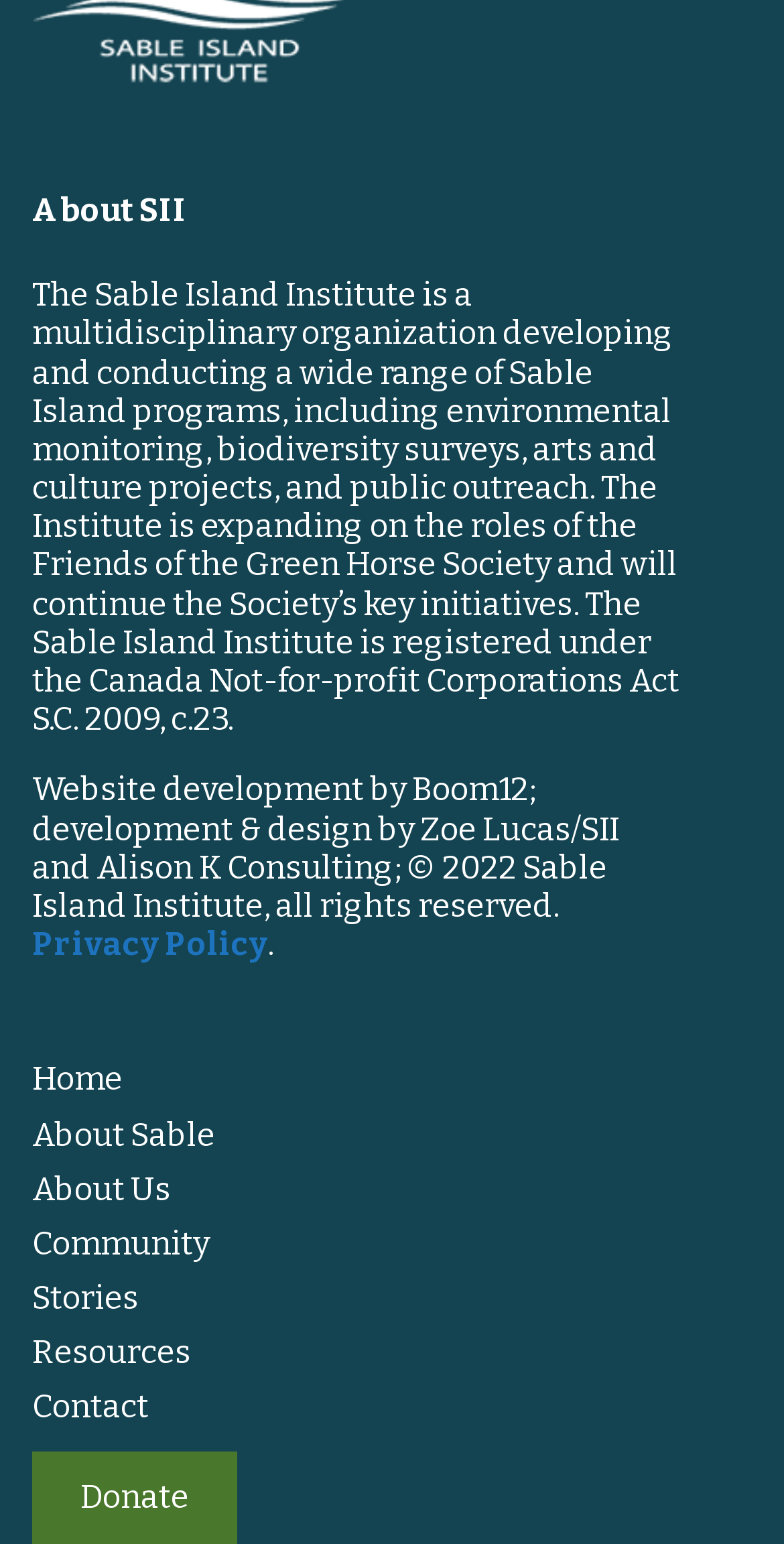Determine the bounding box coordinates of the UI element described by: "Privacy Policy".

[0.041, 0.599, 0.341, 0.624]